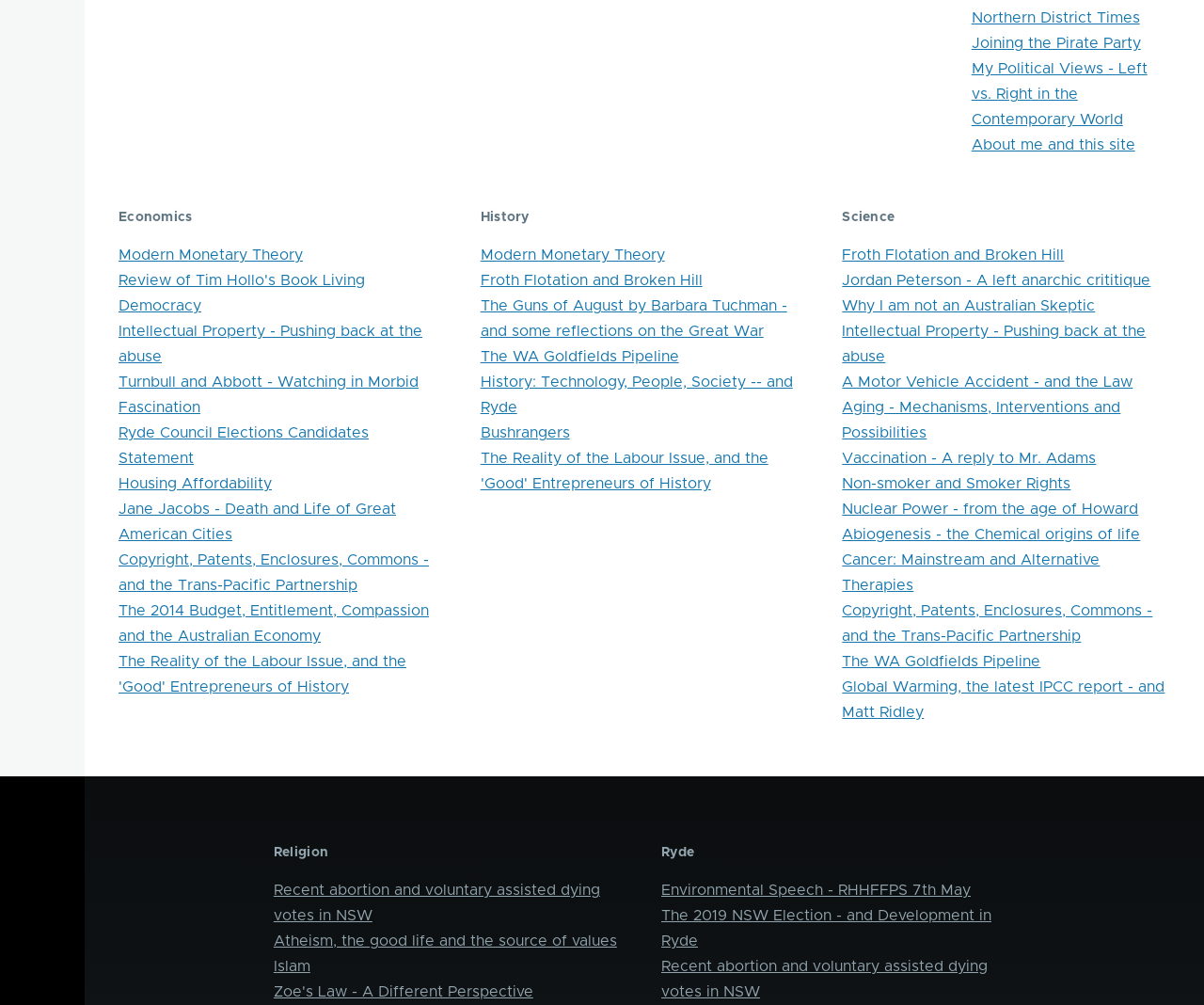How many headings are there on the webpage?
From the image, respond with a single word or phrase.

5